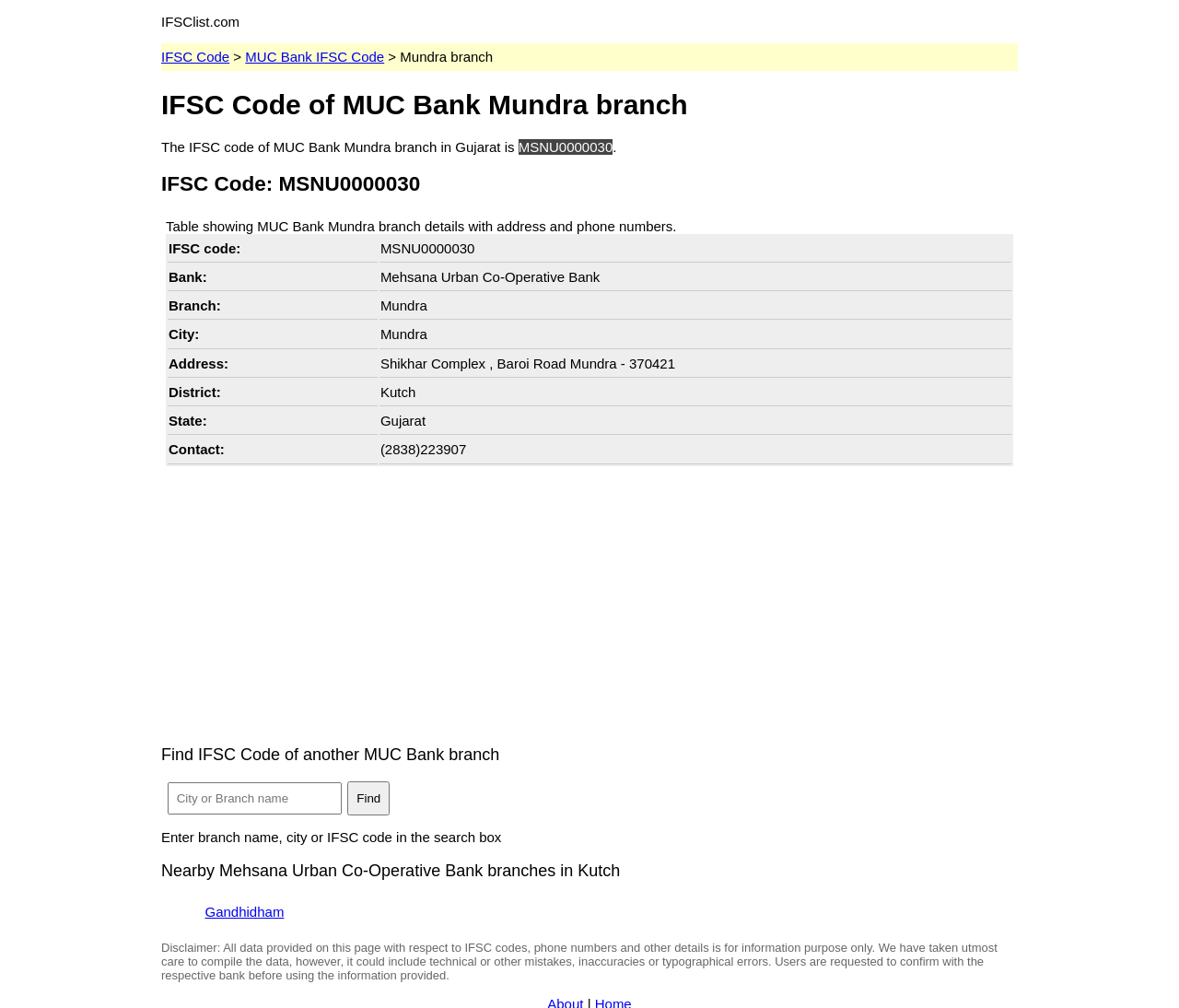How many nearby Mehsana Urban Co-Operative Bank branches are listed?
Please give a detailed and elaborate explanation in response to the question.

The number of nearby Mehsana Urban Co-Operative Bank branches can be found by counting the links listed under the heading 'Nearby Mehsana Urban Co-Operative Bank branches in Kutch', which in this case is only one link to 'Gandhidham'.